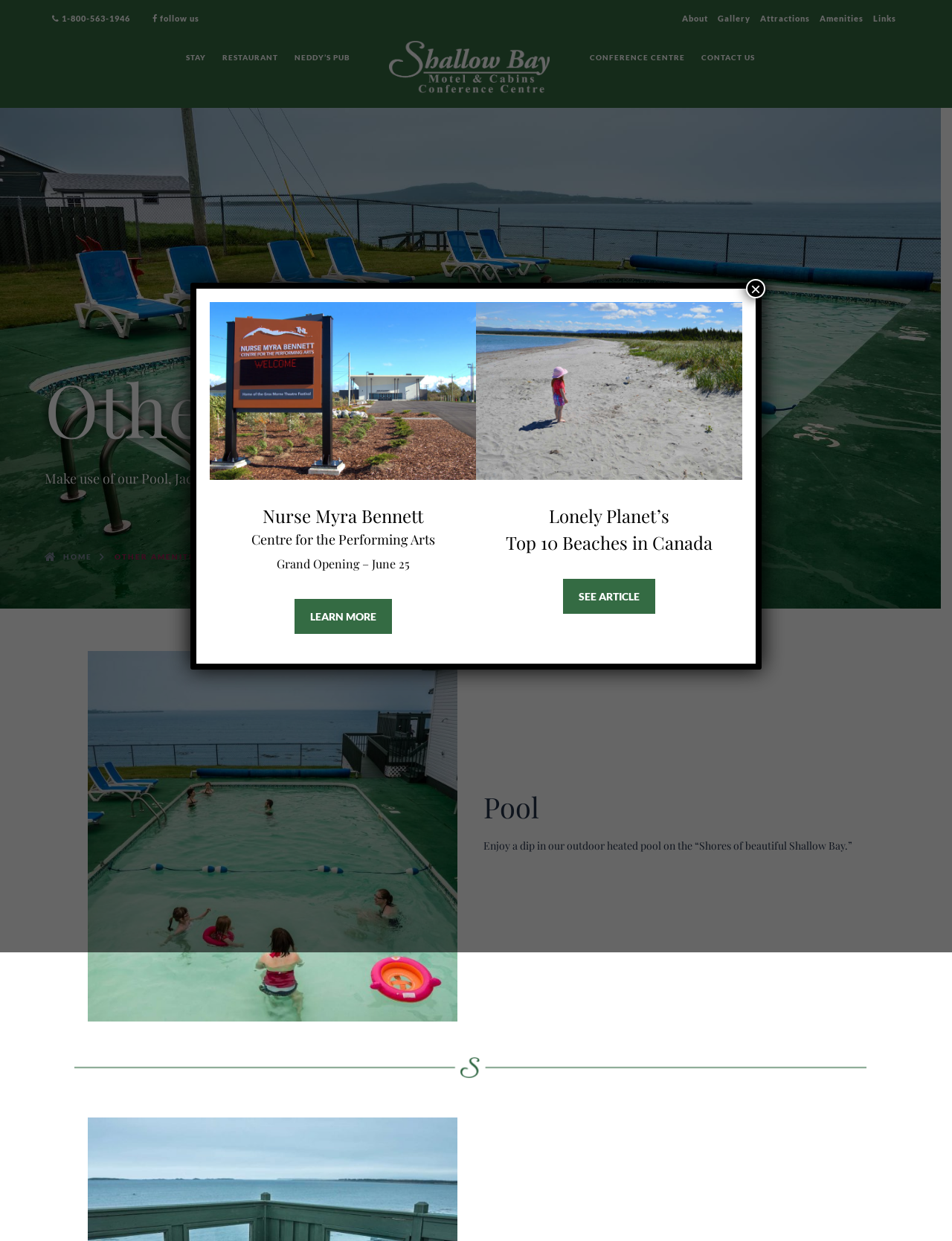How many figures are there in the dialog box?
Analyze the image and provide a thorough answer to the question.

I found two figure elements in the dialog box, which are represented by the icons next to the headings 'Nurse Myra Bennett Centre for the Performing Arts' and 'Lonely Planet’s Top 10 Beaches in Canada'.